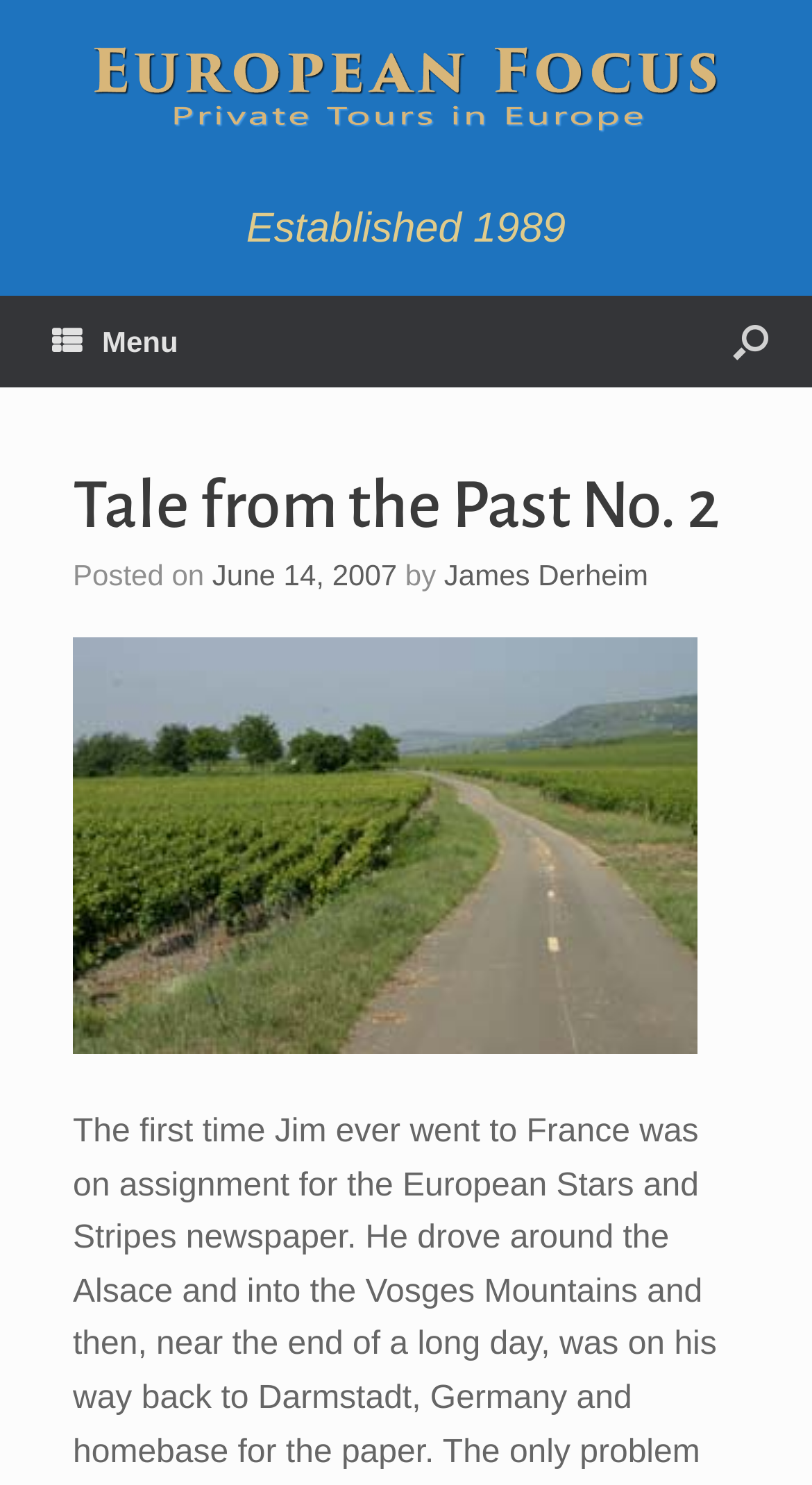Locate and provide the bounding box coordinates for the HTML element that matches this description: "alt="lonelyroad.jpg"".

[0.09, 0.692, 0.859, 0.716]